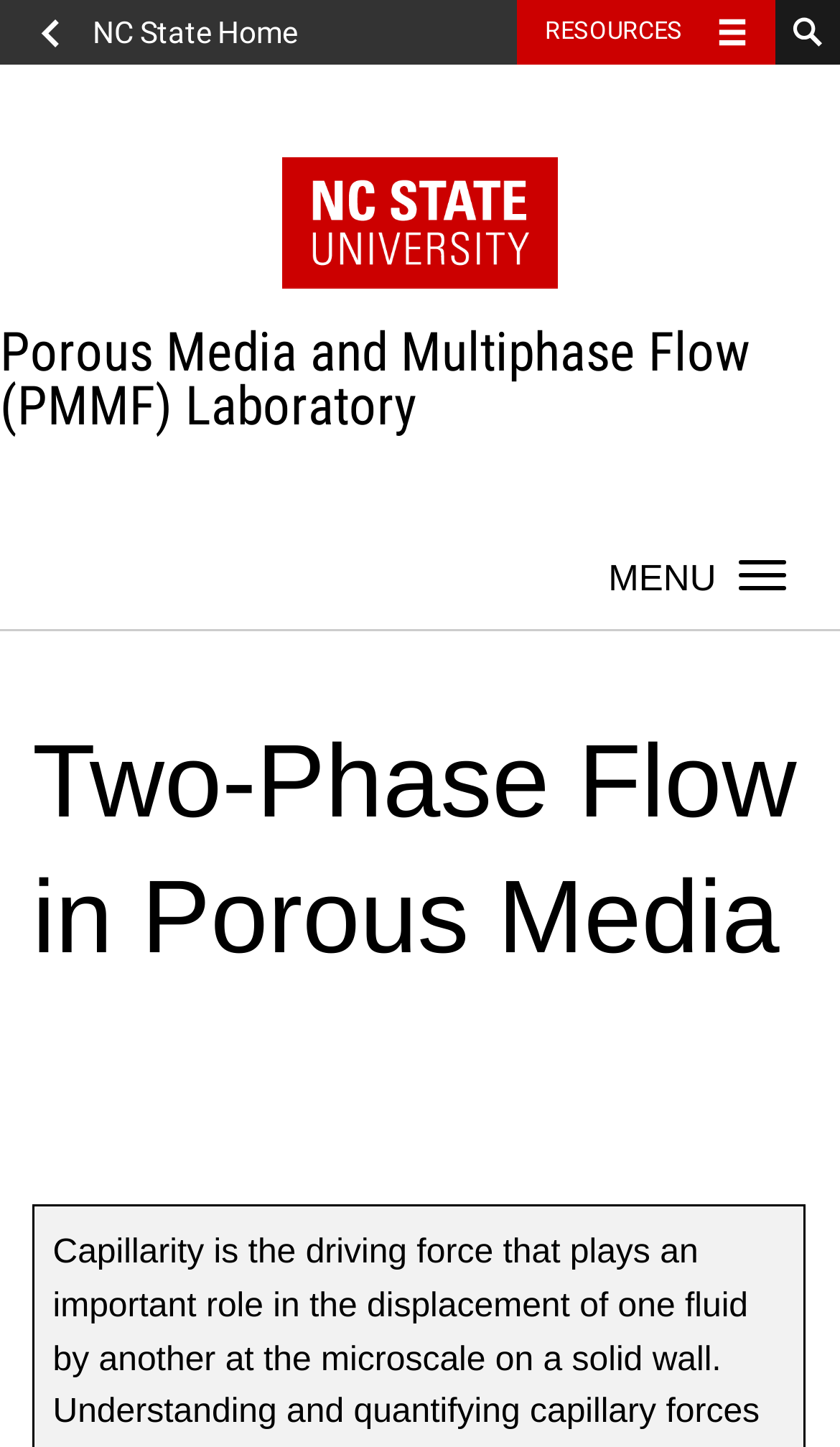Please give a succinct answer to the question in one word or phrase:
What is the text above the image 'NC State'?

NC State Porous Media and Multiphase Flow (PMMF) Laboratory